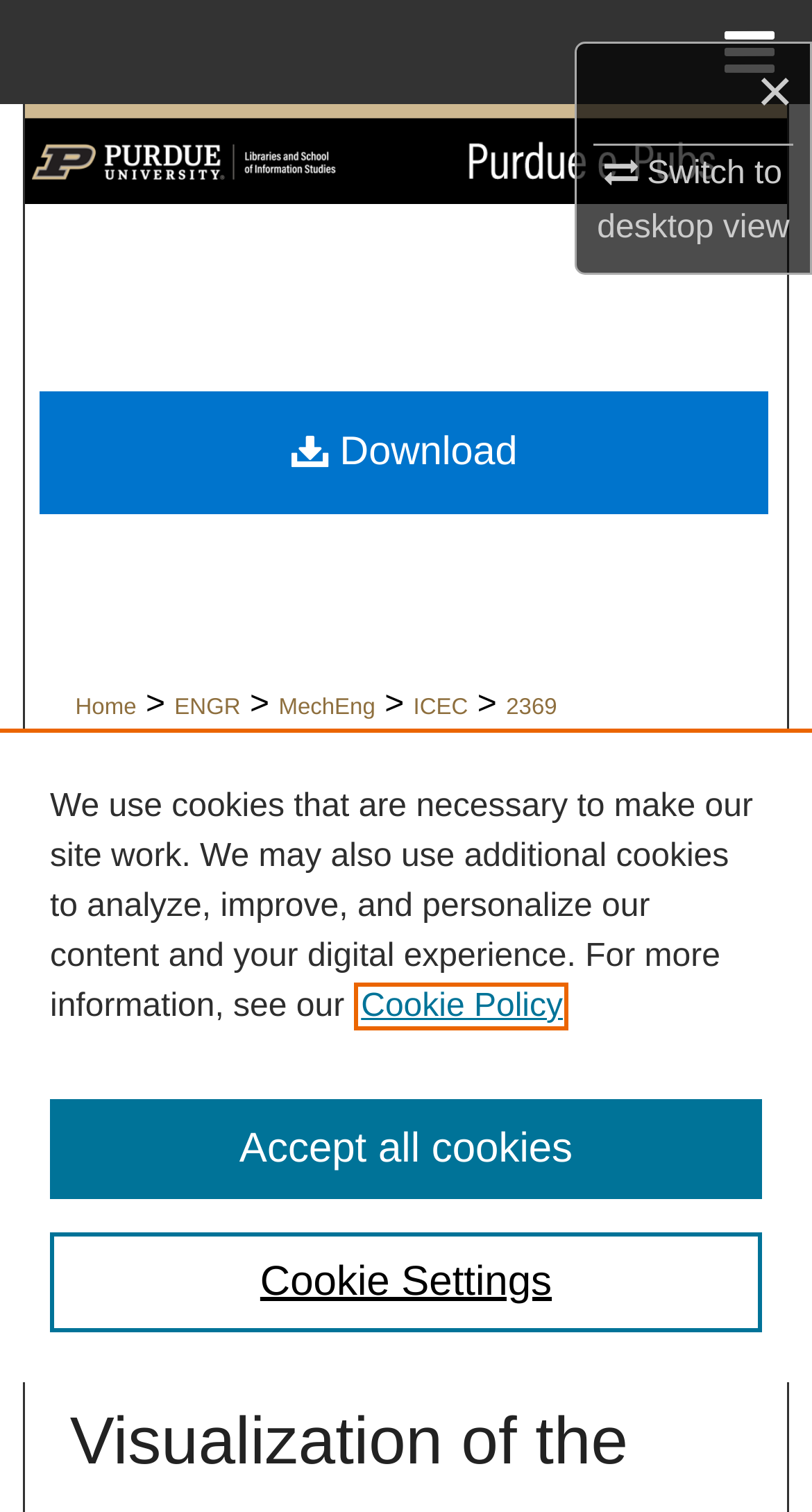Determine the bounding box coordinates for the area that should be clicked to carry out the following instruction: "Switch to desktop view".

[0.735, 0.098, 0.972, 0.163]